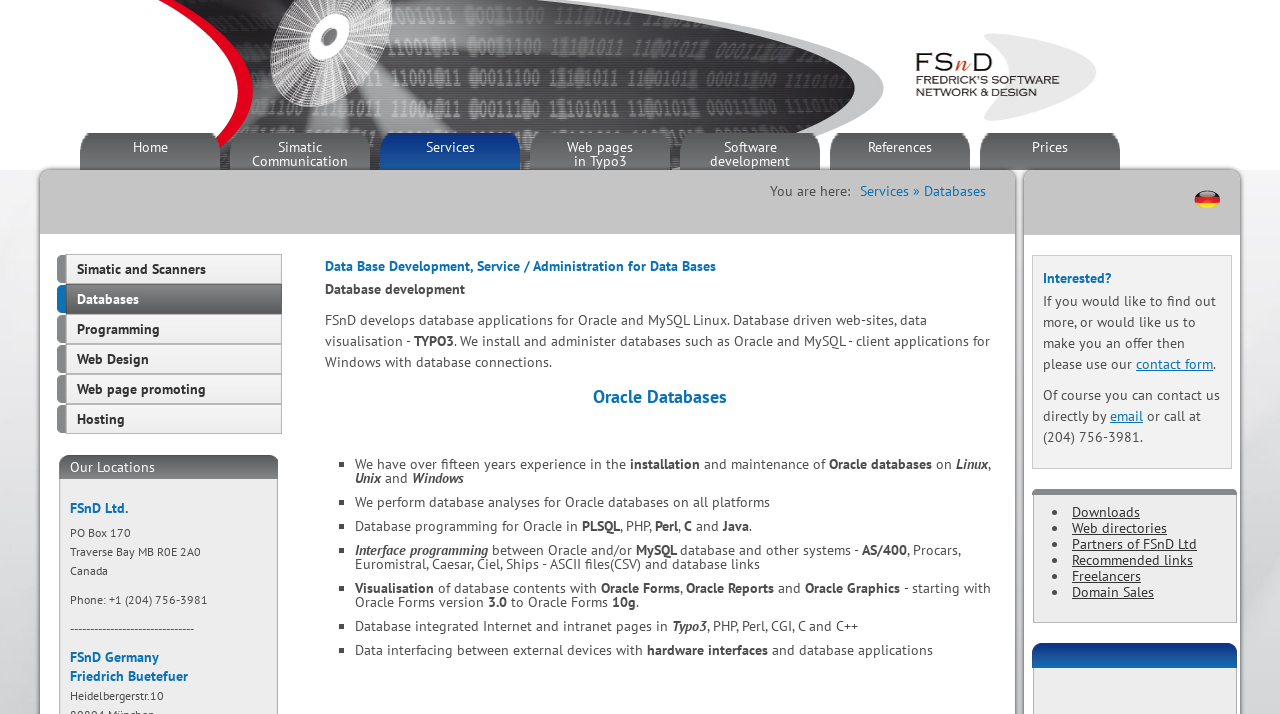What is the experience of FSnD Ltd in Oracle databases?
Relying on the image, give a concise answer in one word or a brief phrase.

Over 15 years